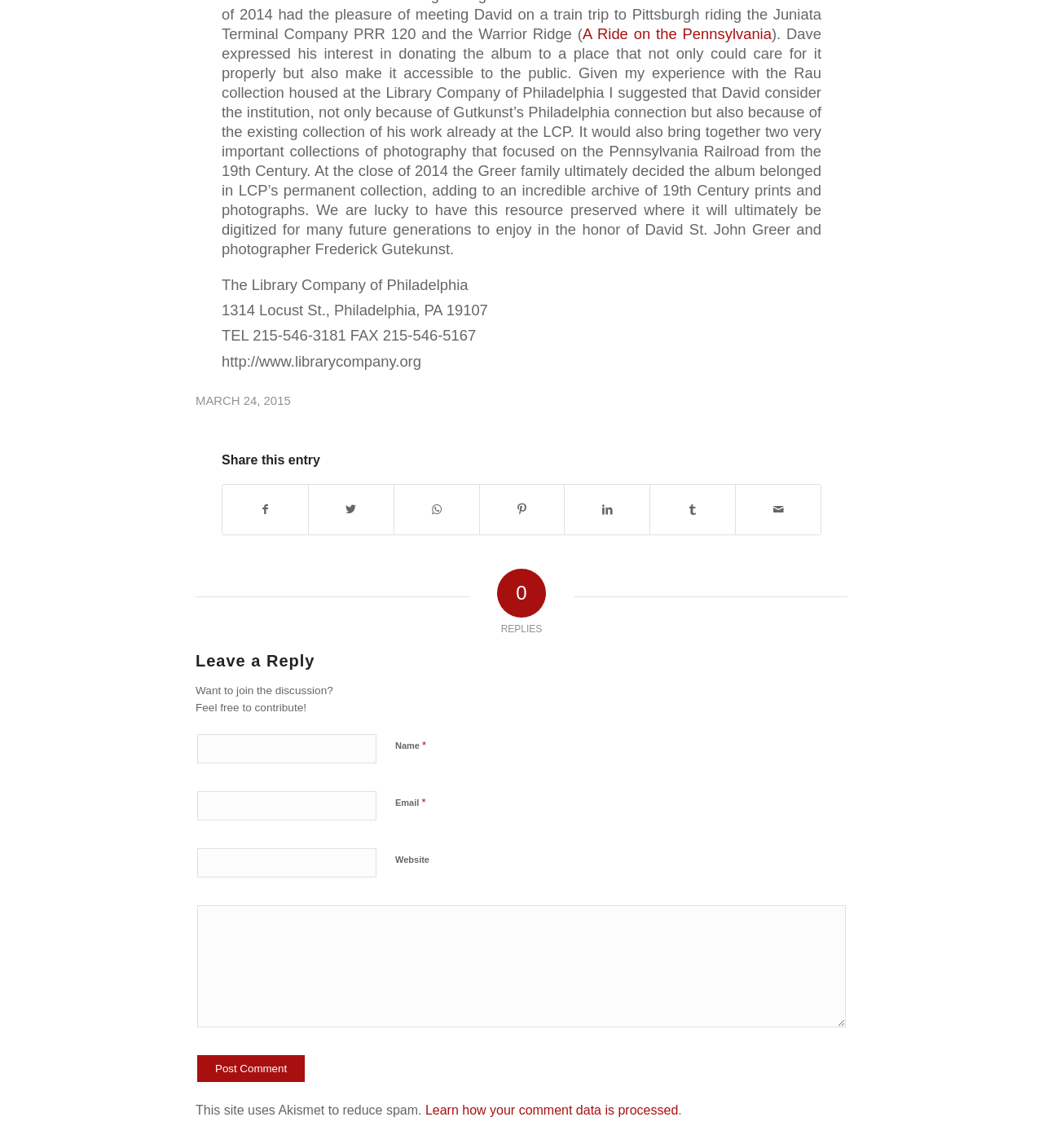Determine the bounding box for the UI element described here: "parent_node: Email * aria-describedby="email-notes" name="email"".

[0.189, 0.689, 0.361, 0.715]